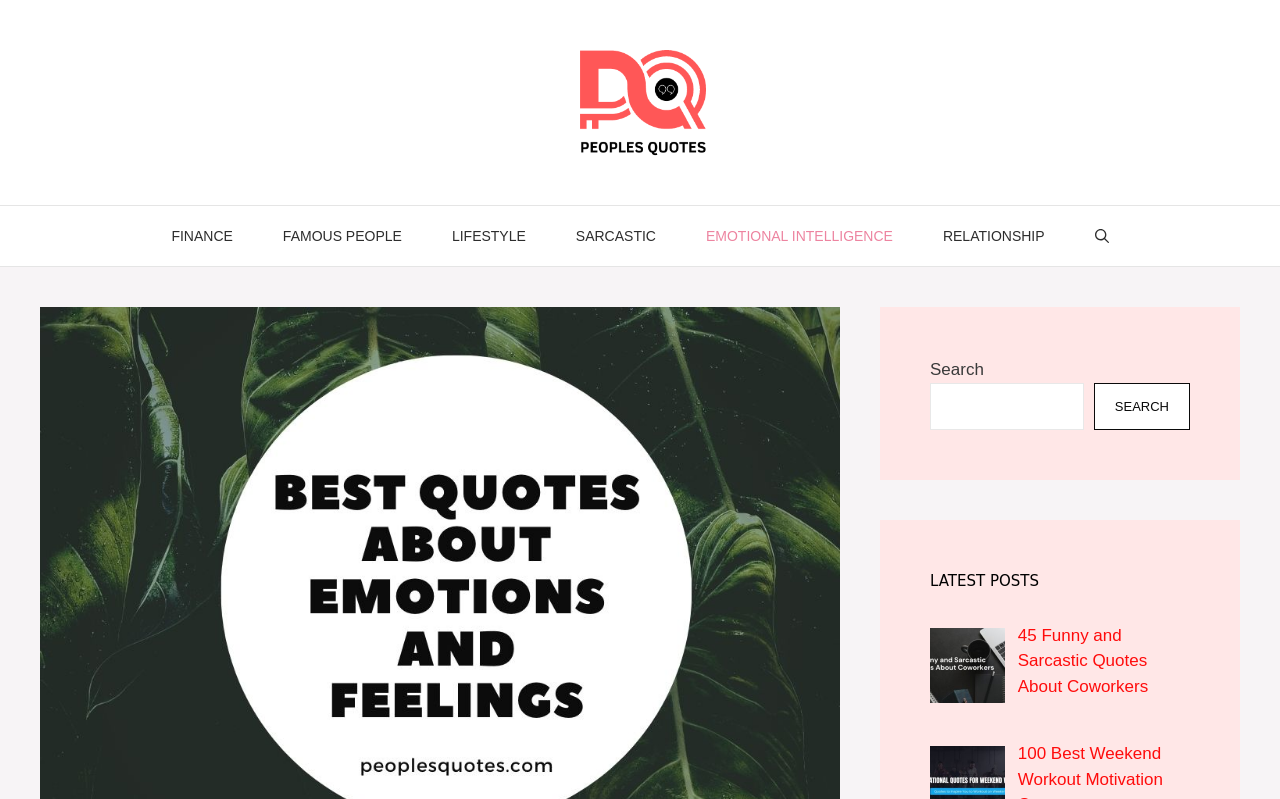Locate the bounding box coordinates of the item that should be clicked to fulfill the instruction: "read sarcastic quotes about coworkers".

[0.795, 0.783, 0.897, 0.871]